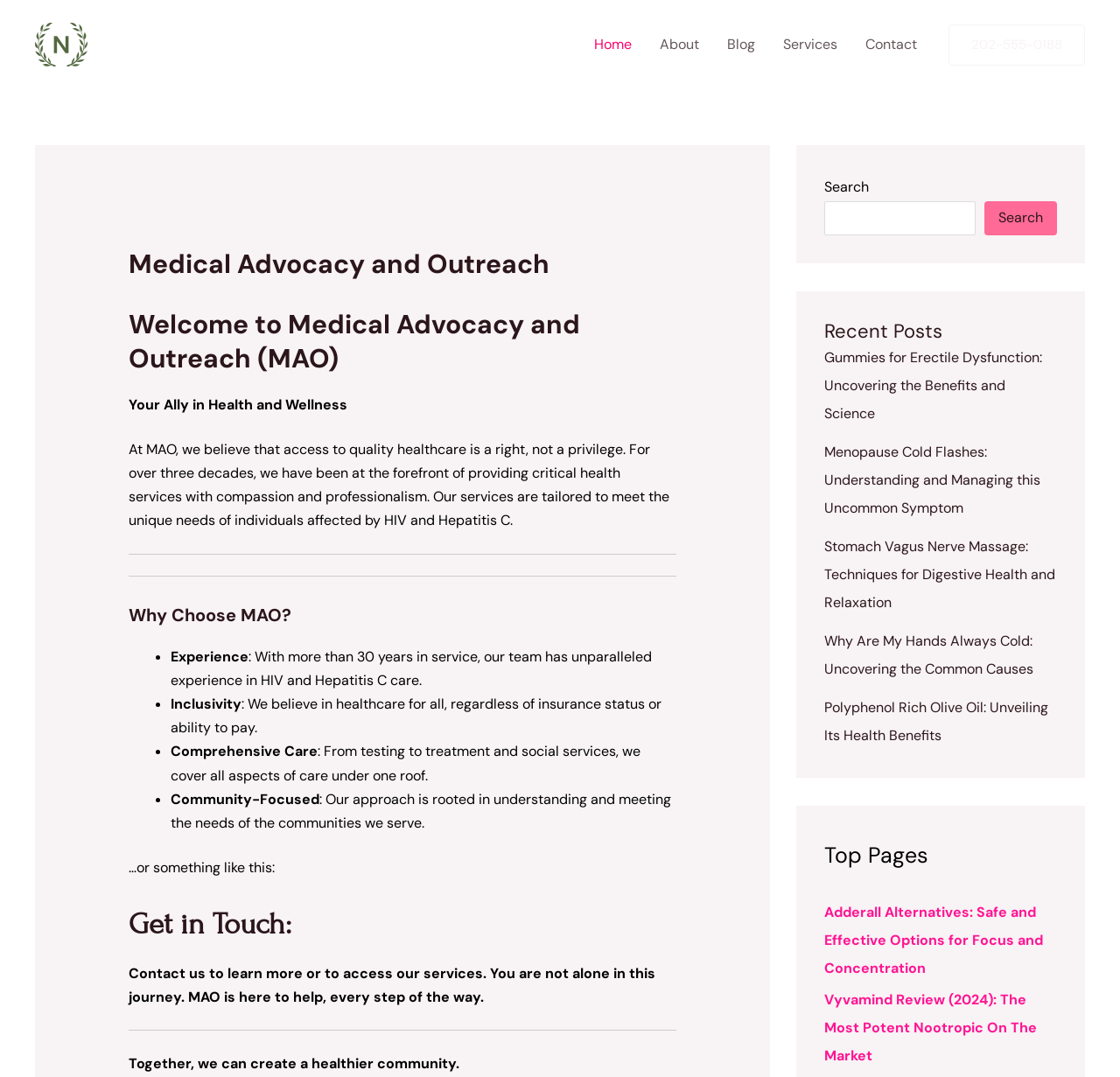Locate the bounding box coordinates of the element that should be clicked to execute the following instruction: "Call the phone number".

[0.847, 0.022, 0.969, 0.061]